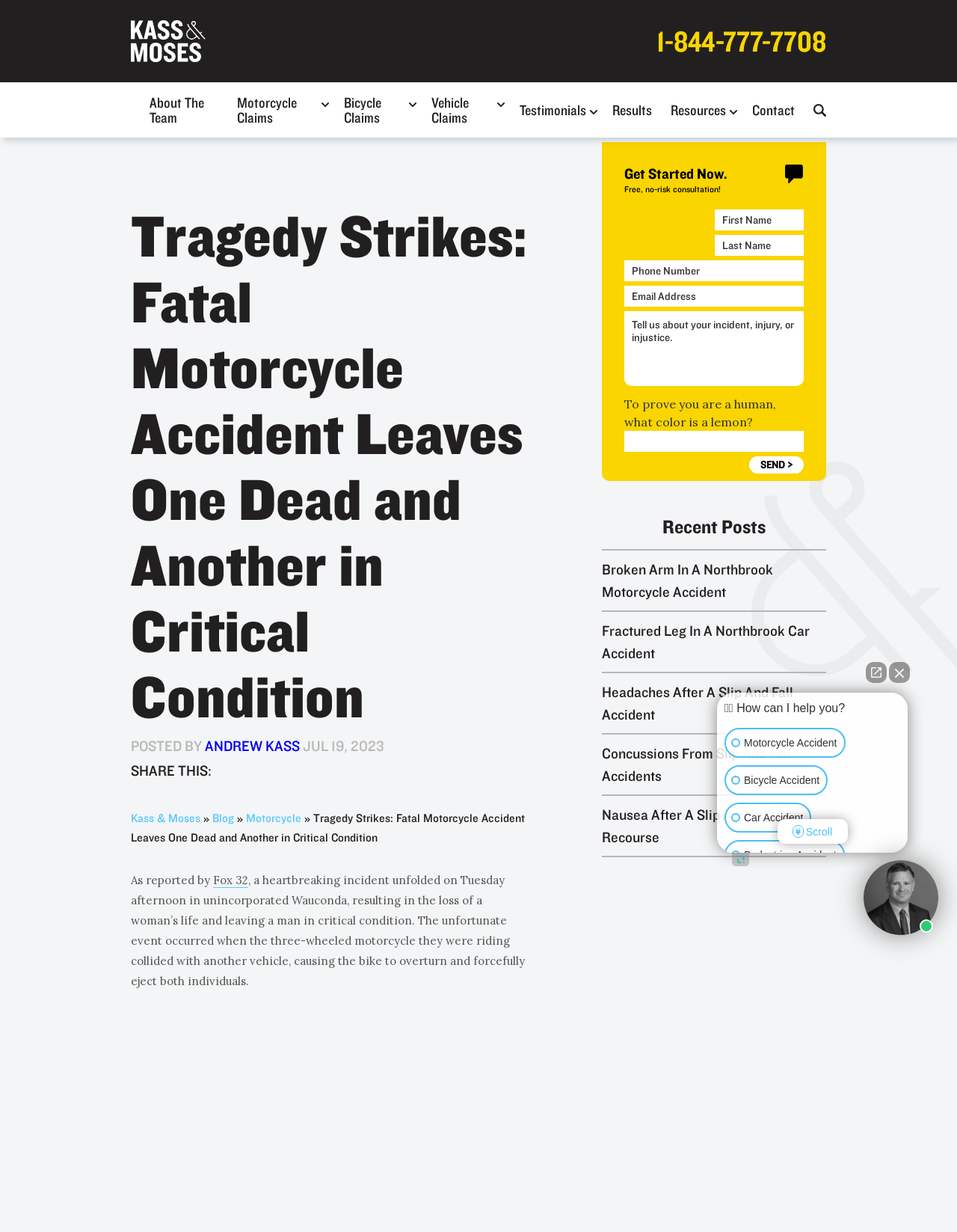Based on the description "Motorcycle", find the bounding box of the specified UI element.

[0.257, 0.658, 0.315, 0.67]